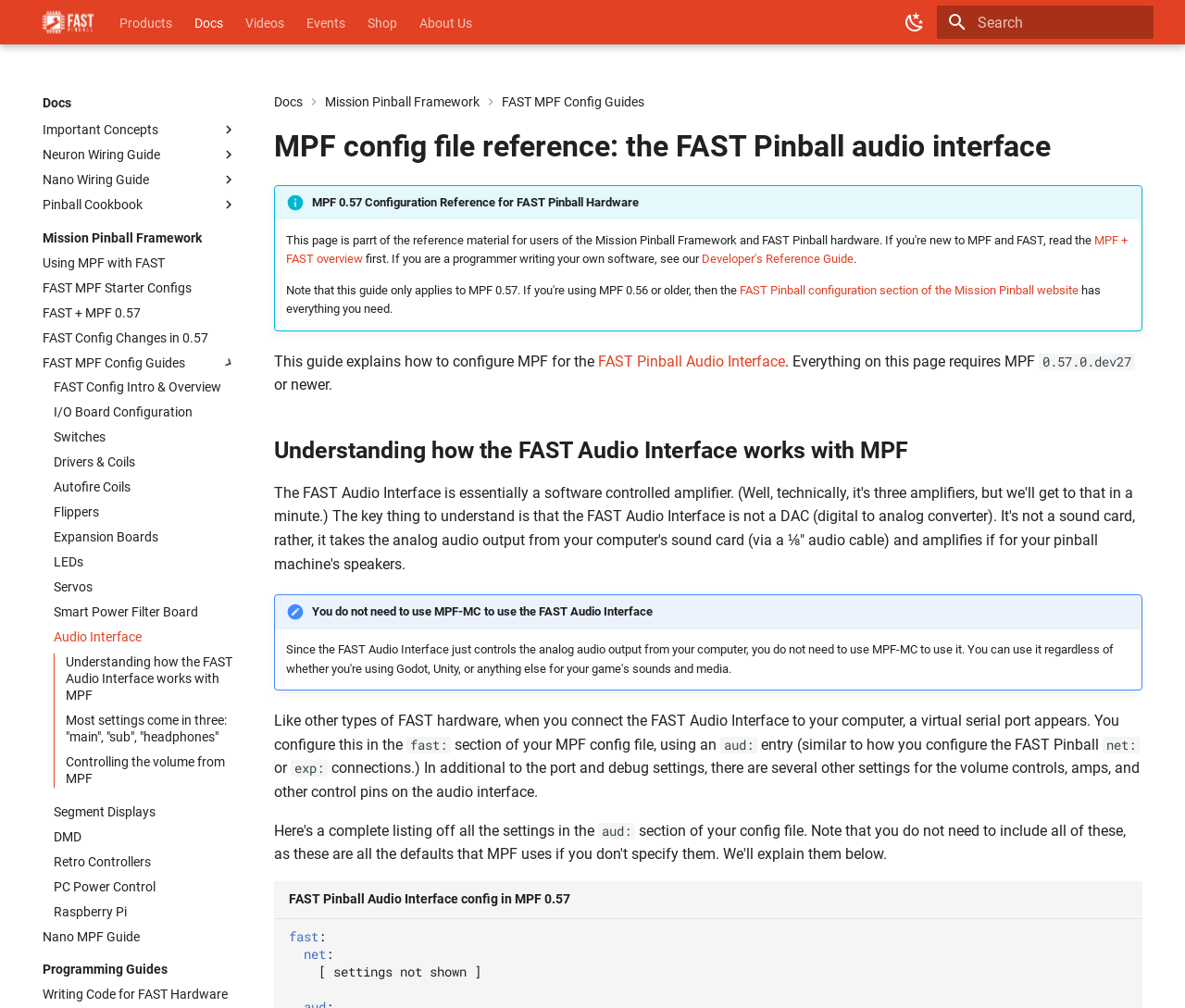How many links are there in the 'FAST MPF Config Guides' section?
Provide a thorough and detailed answer to the question.

The 'FAST MPF Config Guides' section is located in the middle of the webpage, and it contains a list of links to different configuration guides. There are 14 links in total, each labeled with a specific topic, such as 'FAST Config Intro & Overview' and 'I/O Board Configuration'.